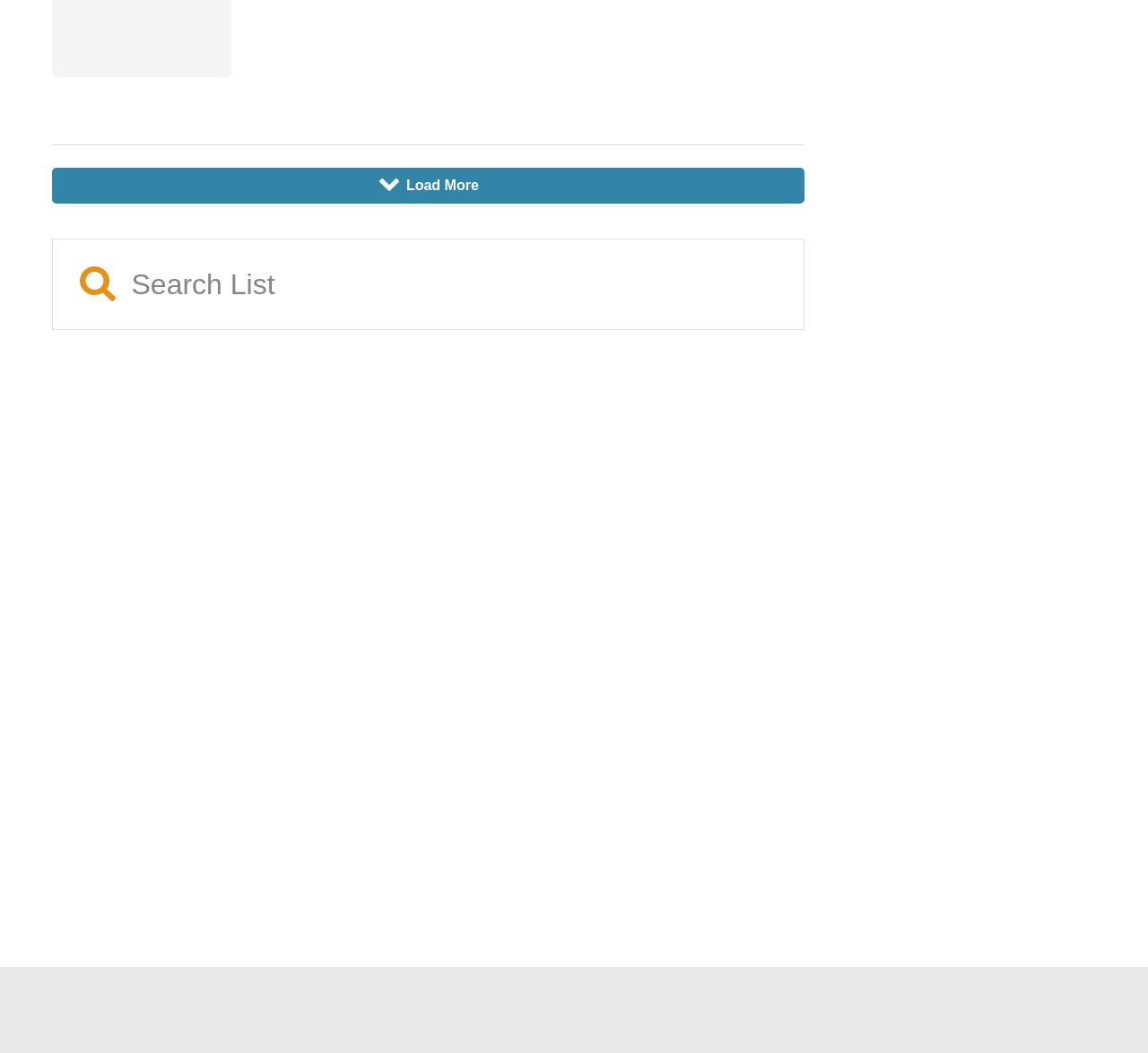Given the following UI element description: "8Load More", find the bounding box coordinates in the webpage screenshot.

[0.045, 0.159, 0.701, 0.193]